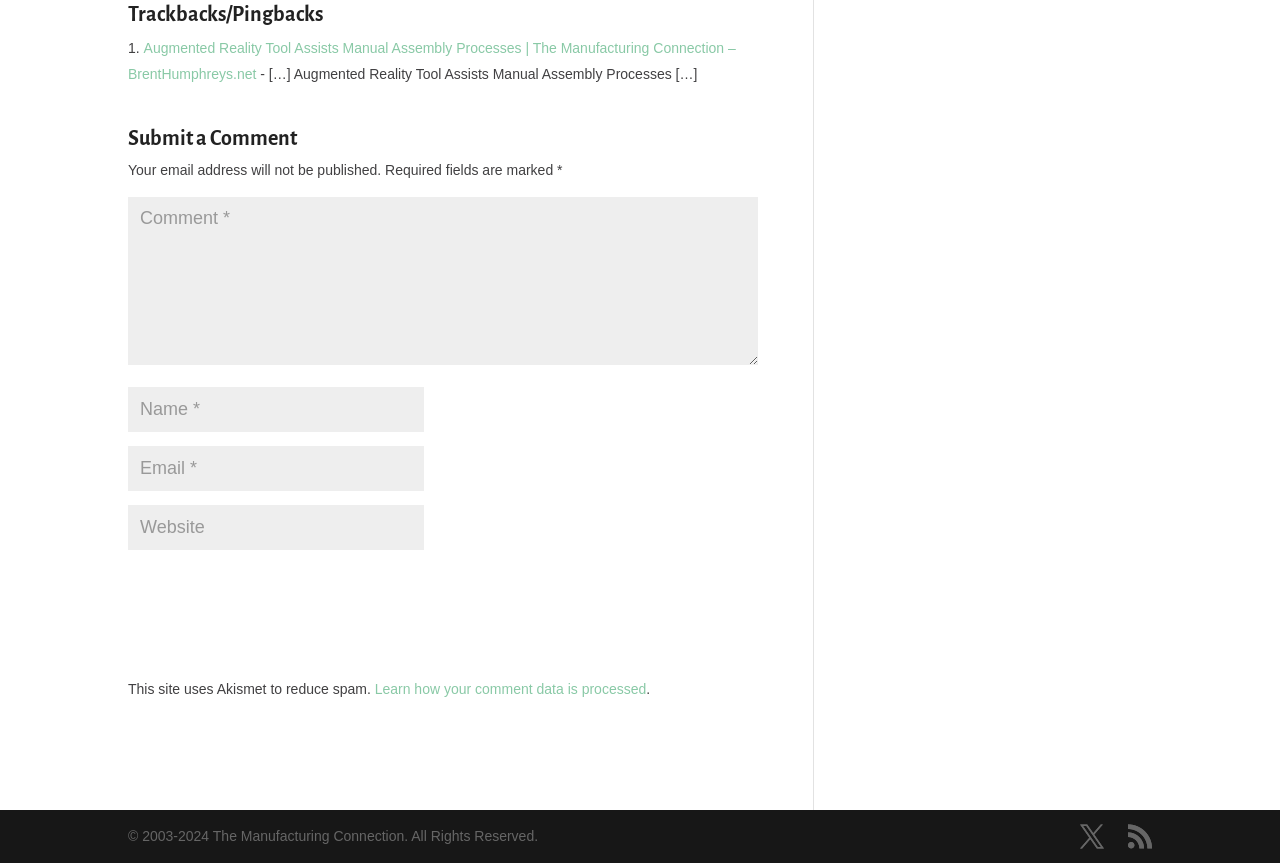Indicate the bounding box coordinates of the element that must be clicked to execute the instruction: "Enter your email address". The coordinates should be given as four float numbers between 0 and 1, i.e., [left, top, right, bottom].

[0.1, 0.517, 0.331, 0.569]